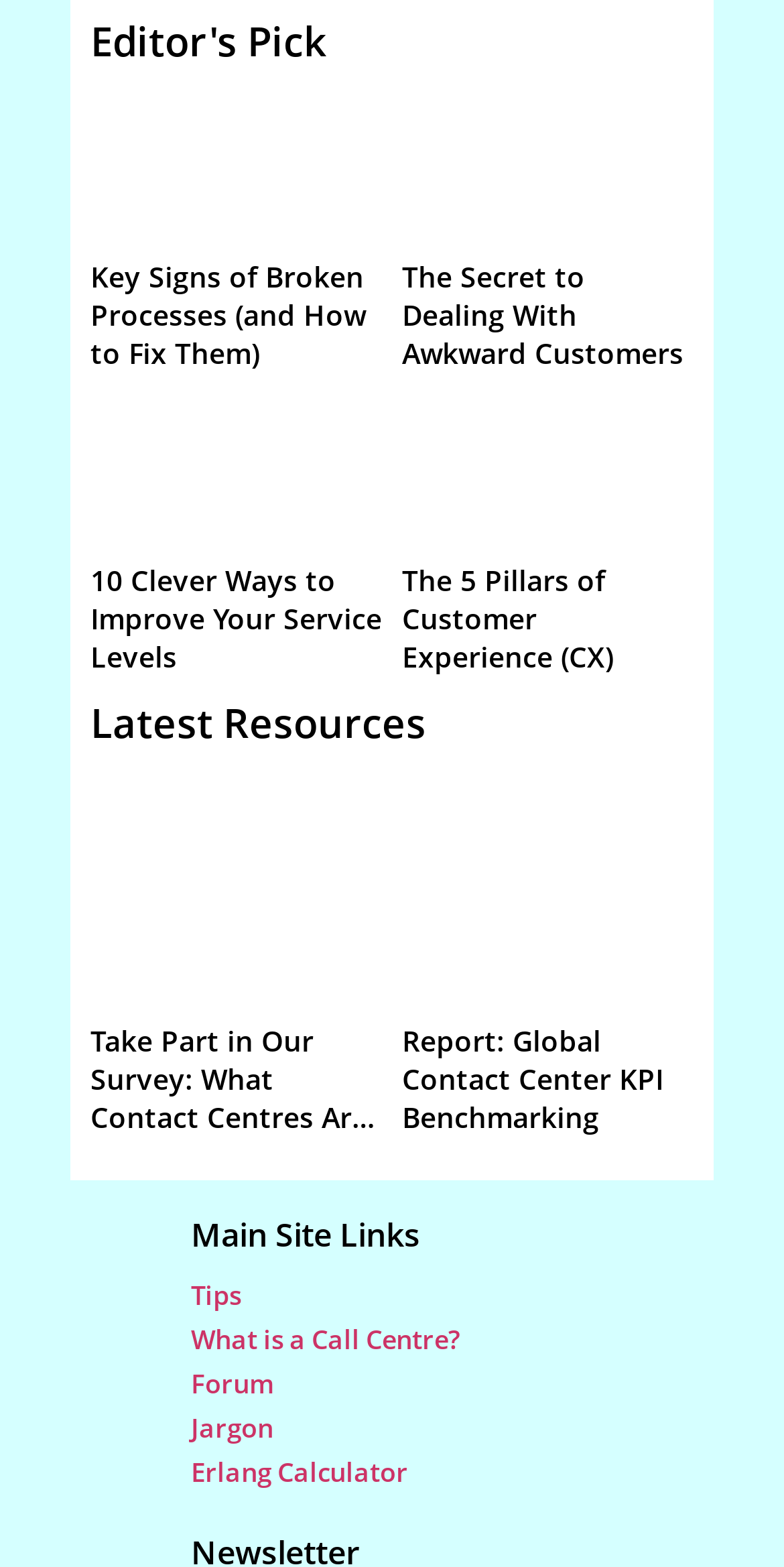Show the bounding box coordinates of the element that should be clicked to complete the task: "Explore Latest Resources".

[0.115, 0.444, 0.544, 0.479]